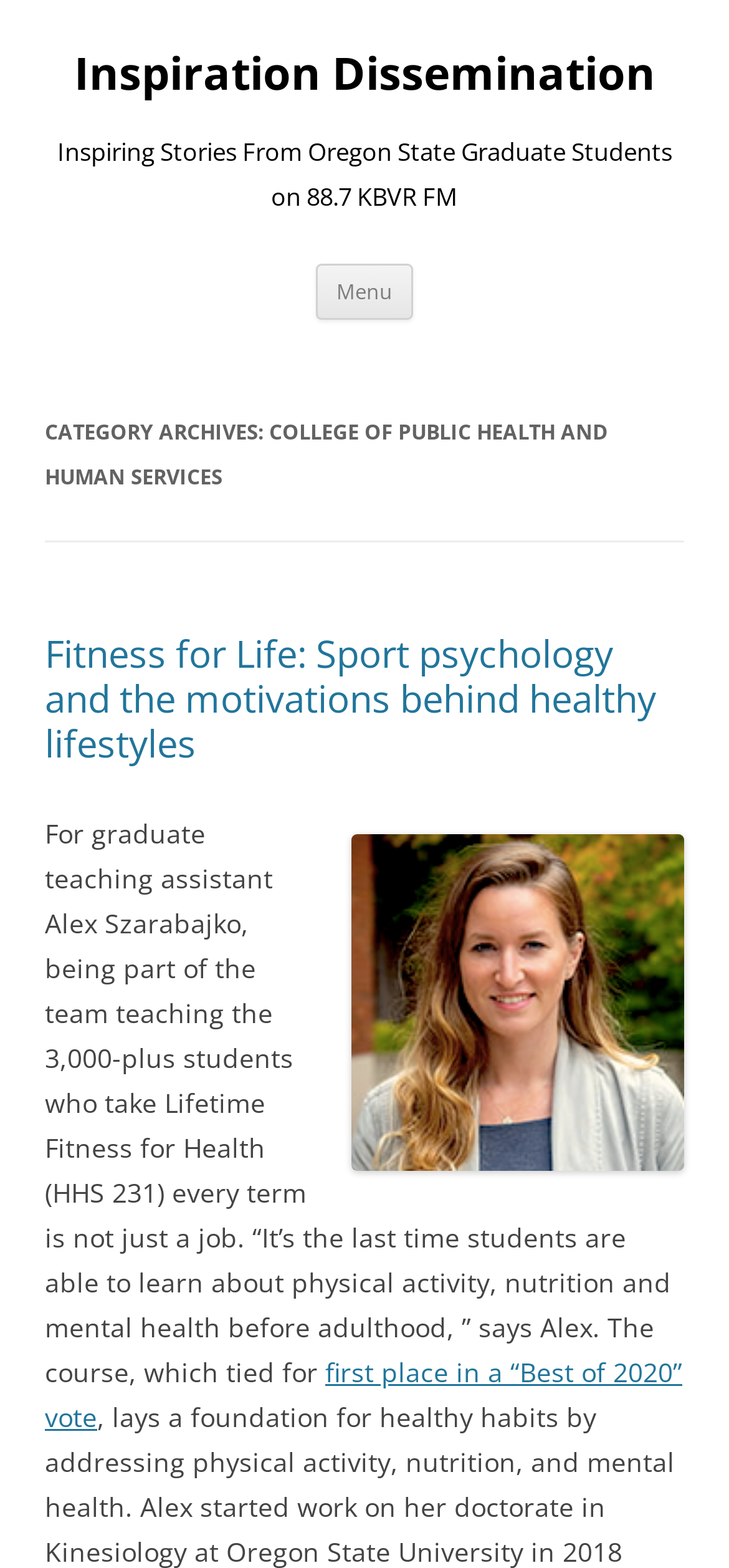Find the bounding box of the element with the following description: "Menu". The coordinates must be four float numbers between 0 and 1, formatted as [left, top, right, bottom].

[0.433, 0.168, 0.567, 0.203]